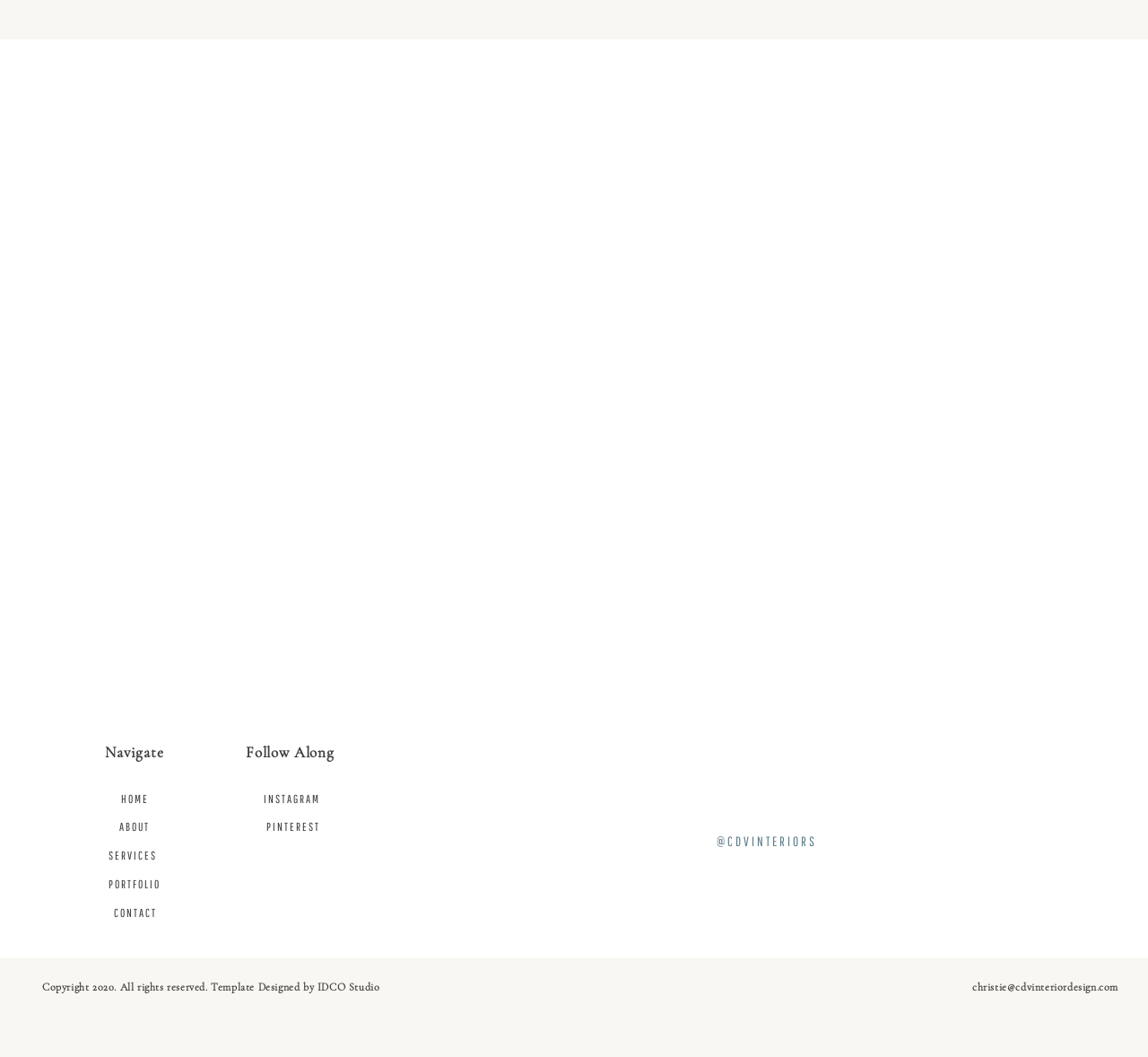What is the copyright year of the website?
Please provide a detailed and comprehensive answer to the question.

The static text 'Copyright 2020. All rights reserved.' is located at the bottom of the page, indicating that the website's copyright year is 2020.